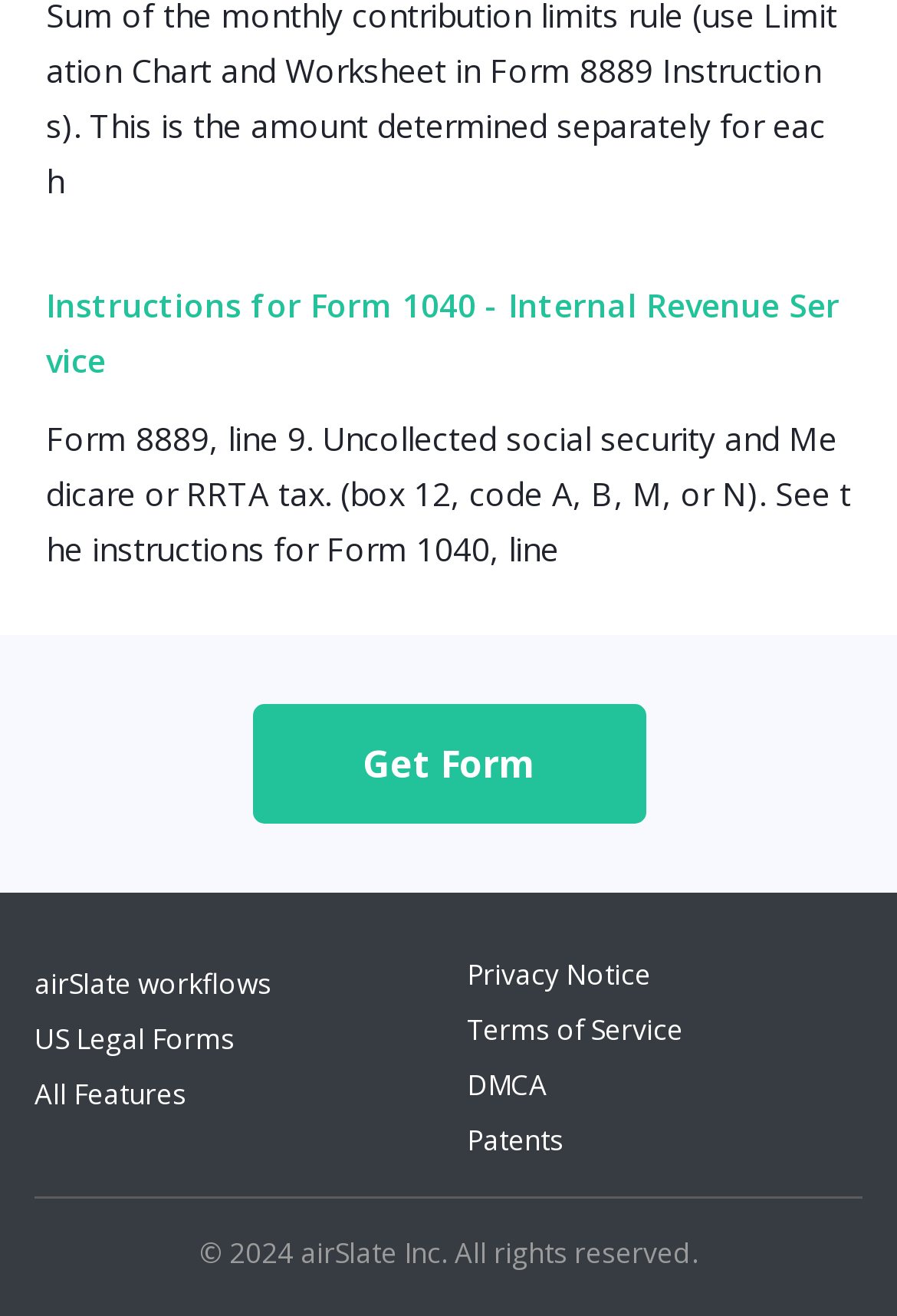What is the purpose of the link 'airSlate workflows'?
Please respond to the question with as much detail as possible.

The link 'airSlate workflows' is likely to provide access to workflows related to the forms and instructions provided on this webpage, which is part of the airSlate service.